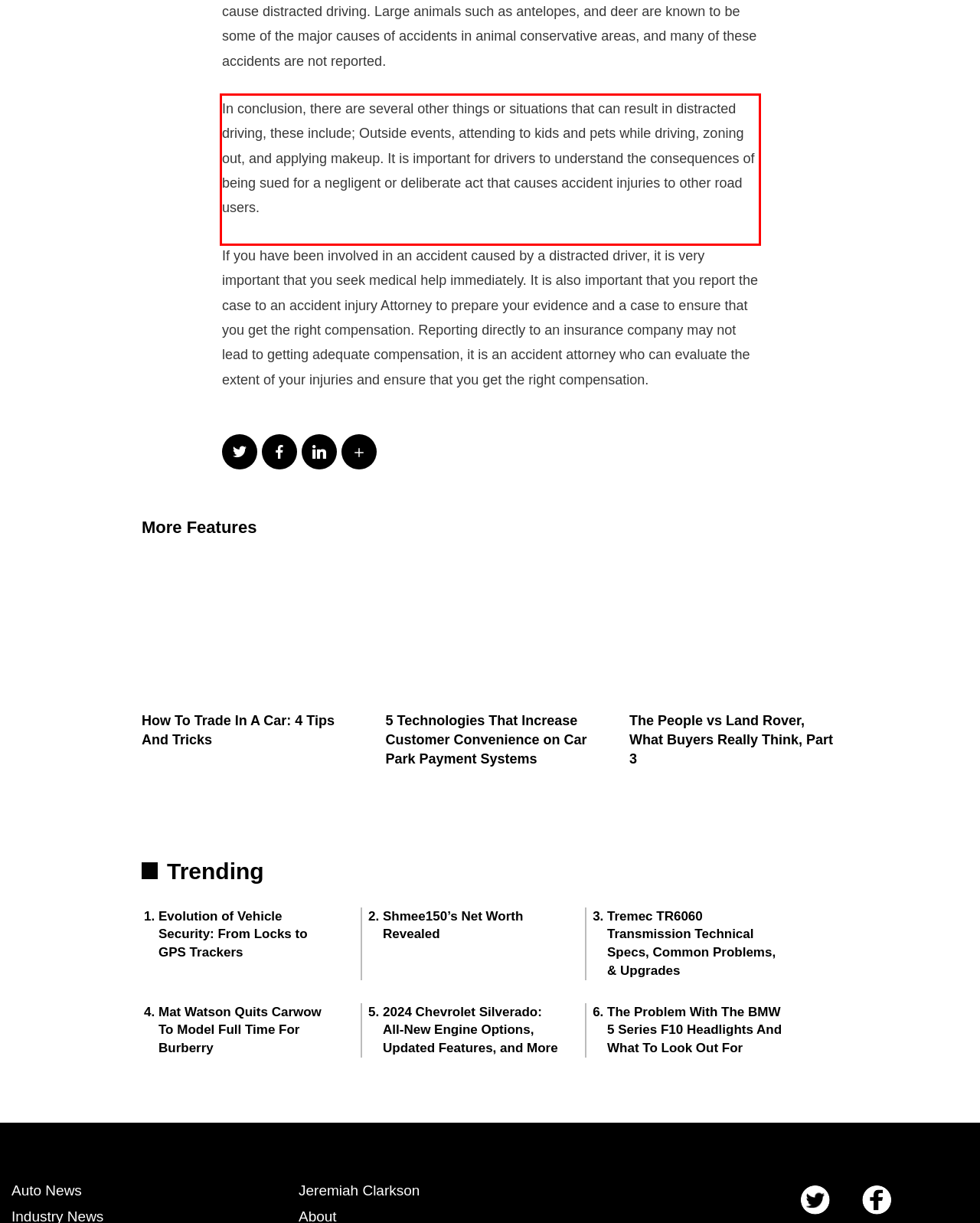Given a screenshot of a webpage containing a red rectangle bounding box, extract and provide the text content found within the red bounding box.

In conclusion, there are several other things or situations that can result in distracted driving, these include; Outside events, attending to kids and pets while driving, zoning out, and applying makeup. It is important for drivers to understand the consequences of being sued for a negligent or deliberate act that causes accident injuries to other road users.